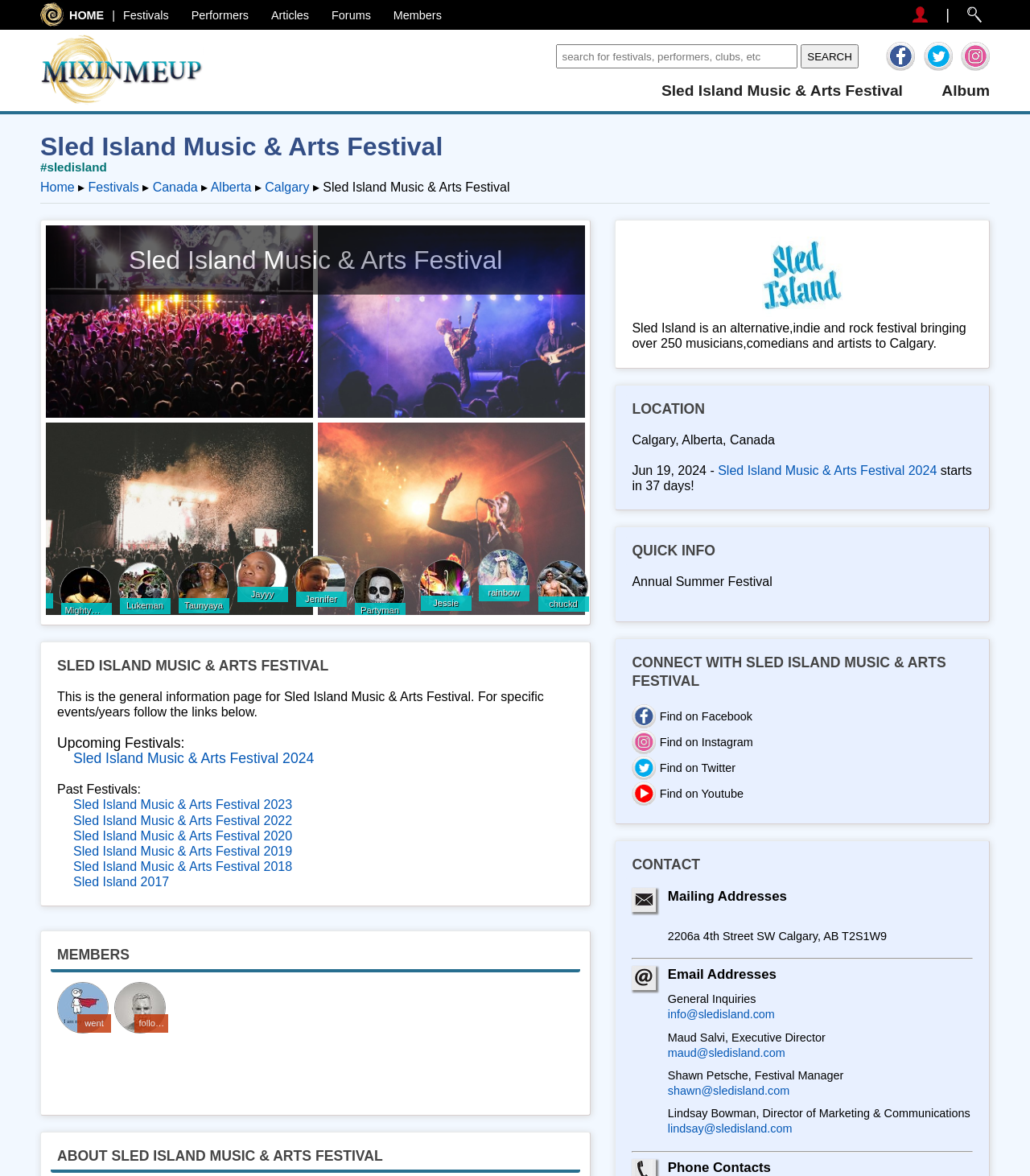Describe in detail what you see on the webpage.

This webpage is about Sled Island Music & Arts Festival, a large online community of music lovers focusing on live music venues, festivals, and performances. 

At the top of the page, there is a navigation menu with links to 'Home', 'Festivals', 'Performers', 'Articles', 'Forums', 'Members', 'Search', and 'Login'. On the right side of the navigation menu, there are social media links to Facebook, Twitter, and Instagram.

Below the navigation menu, there is a search bar with a 'SEARCH' button. Next to the search bar, there is a link to 'MixinMEup'. 

The main content of the page is divided into two sections. On the left side, there is a section about the festival, including a heading 'Sled Island Music & Arts Festival', a brief description of the festival, and links to past festivals from 2017 to 2024. 

On the right side, there is a section showcasing performers, with images and links to 'Jessie', 'rainbow', 'chuckd', 'Candace', 'Trishlove', 'jannak', 'MightyMax', 'Lukeman', 'Taunyaya', 'Jayyy', 'Jennifer', and 'Partyman'.

At the bottom of the page, there is a section with information about the festival location, date, and a countdown to the start of the festival.